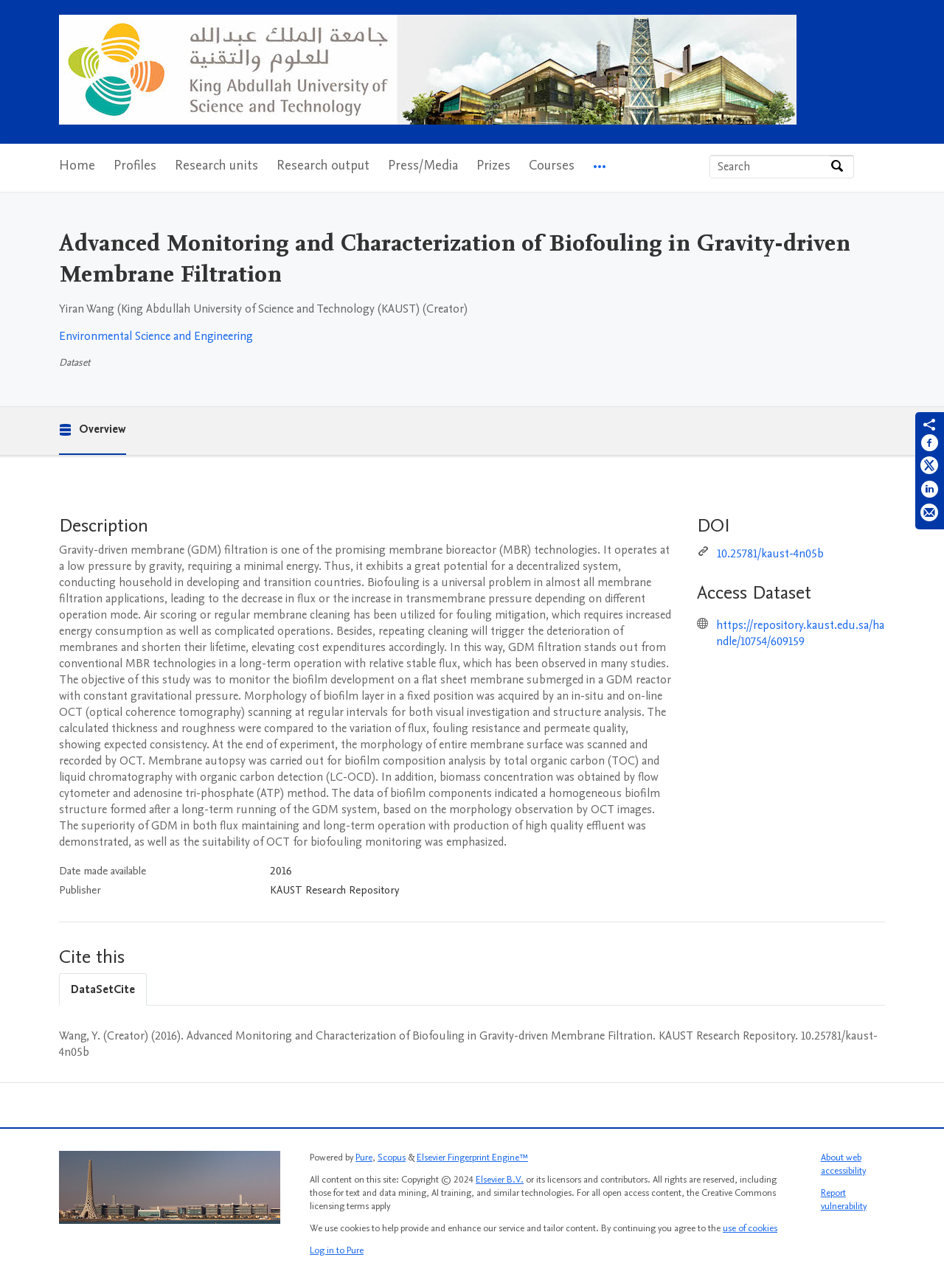Find the bounding box of the UI element described as follows: "0More".

[0.628, 0.112, 0.642, 0.149]